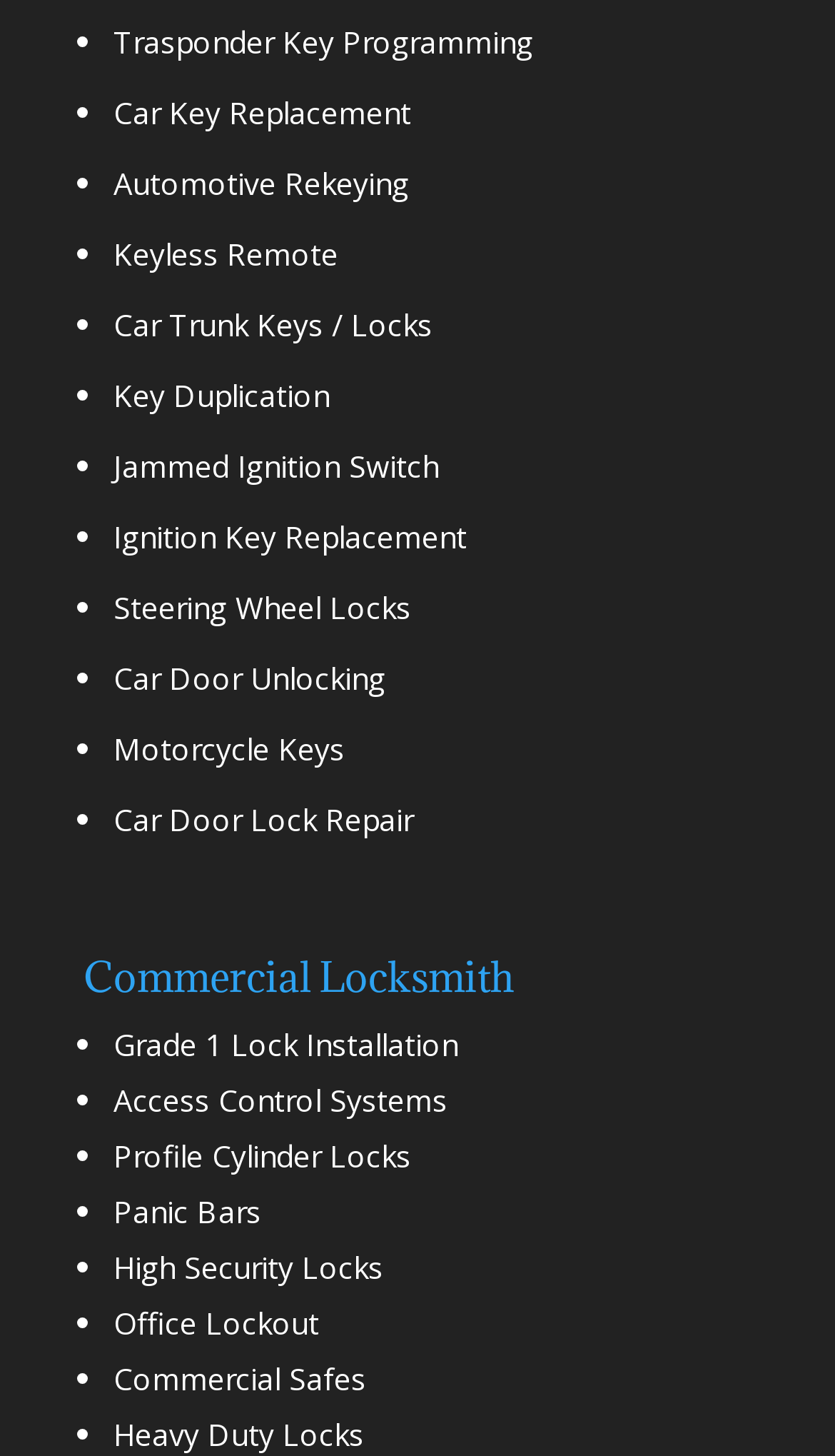Provide the bounding box coordinates of the HTML element described by the text: "Keyless Remote". The coordinates should be in the format [left, top, right, bottom] with values between 0 and 1.

[0.136, 0.161, 0.405, 0.189]